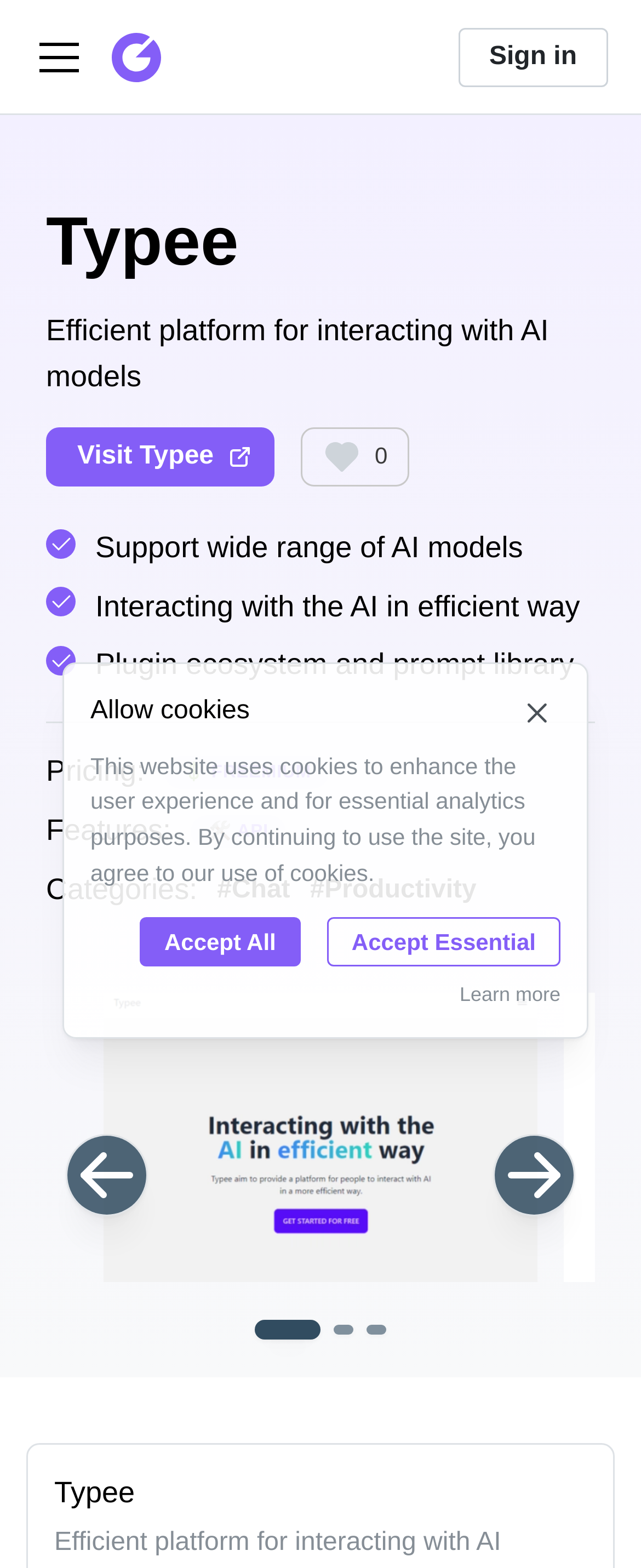Show the bounding box coordinates of the element that should be clicked to complete the task: "View product image 1".

[0.162, 0.633, 0.838, 0.818]